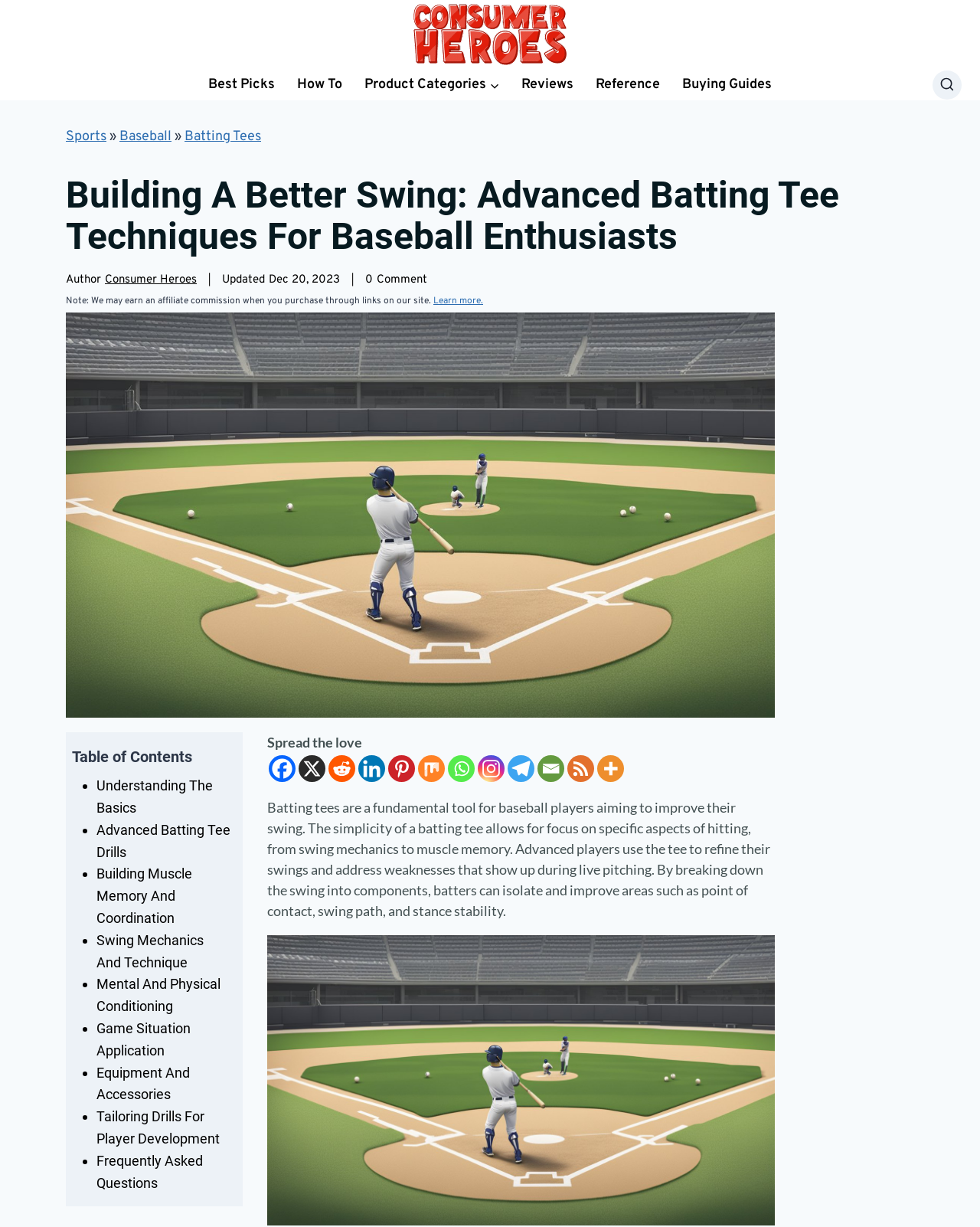Point out the bounding box coordinates of the section to click in order to follow this instruction: "Click on the 'Batting Tees' link".

[0.188, 0.104, 0.266, 0.119]